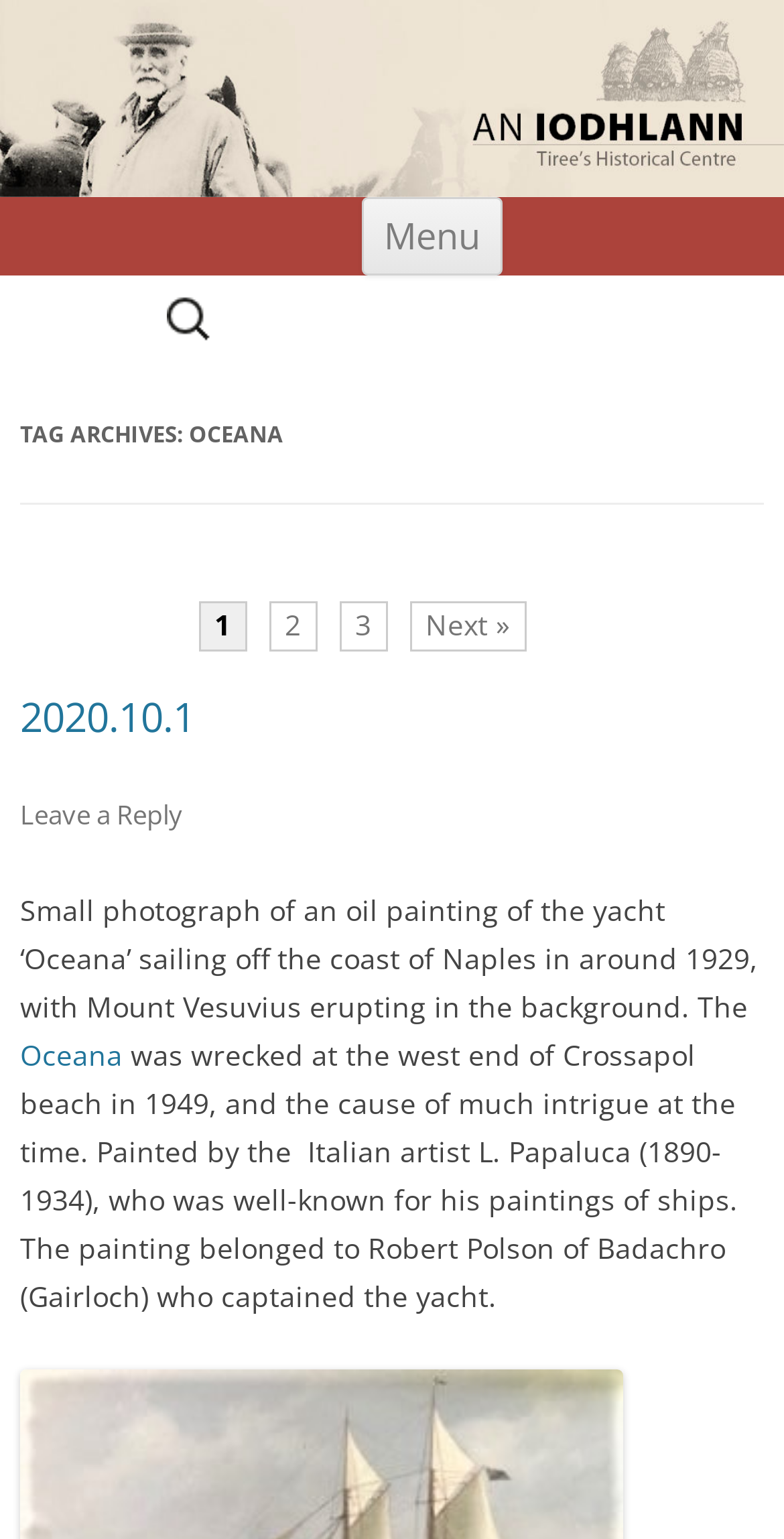Where was the captain of the yacht from?
Could you please answer the question thoroughly and with as much detail as possible?

I found the answer by reading the static text that describes the painting, which mentions that the painting belonged to Robert Polson of Badachro (Gairloch) who captained the yacht.